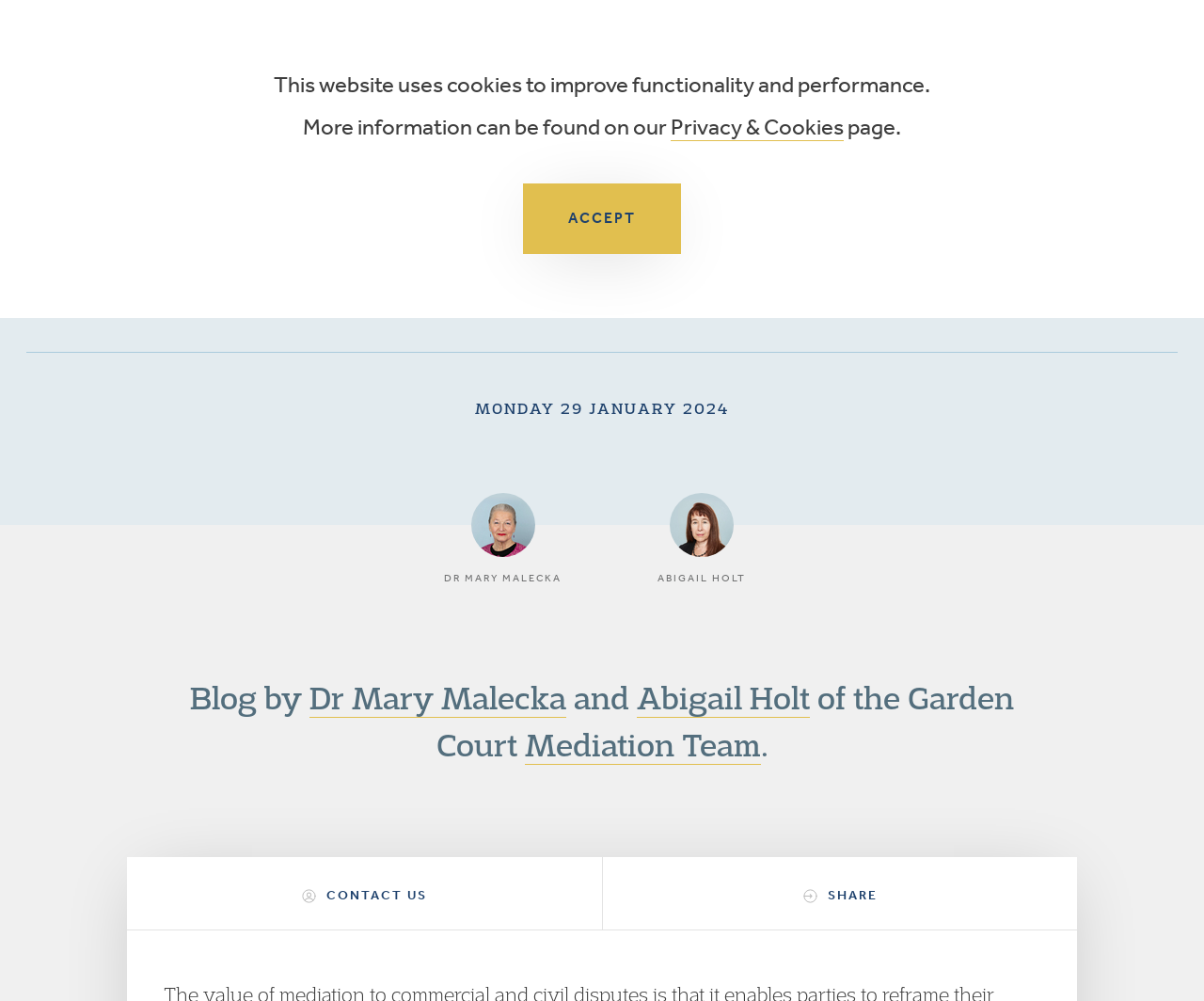Provide an in-depth caption for the contents of the webpage.

The webpage is a blog by Dr. Mary Malecka and Abigail Holt of the Garden Court Mediation Team. At the top of the page, there is a notification about the website using cookies, with a link to the "Privacy & Cookies" page and an "ACCEPT" button. 

Below the notification, there is a heading with the title "Garden Court Chambers" which is also a link. On the same line, there are several links to different sections of the website, including "About", "Barristers", "Clerks & Staff", "Areas of Law", "Public Access", "News & Blogs", "Events", "Join Us", and "Contact". 

To the right of these links, there is a phone number link "+44 (0)20 7993 7600" and a "Search" link. Above these links, there is a "Home" link, a ">" symbol, and a "News" link.

The main content of the page is divided into two sections. On the left, there is a heading with the title "Mediation Blog: Commercial and Civil Mediation" and a subheading with the date "MONDAY 29 JANUARY 2024". Below the date, there are links to the authors' names, Dr. Mary Malecka and Abigail Holt, with their respective headings.

On the right side of the page, there is a heading with the title "Blog by Dr Mary Malecka and Abigail Holt of the Garden Court Mediation Team." Below this heading, there are links to the authors' names and the "Mediation Team" with a period at the end.

At the bottom of the page, there are two links, "CONTACT US" and "SHARE", with small images next to them.